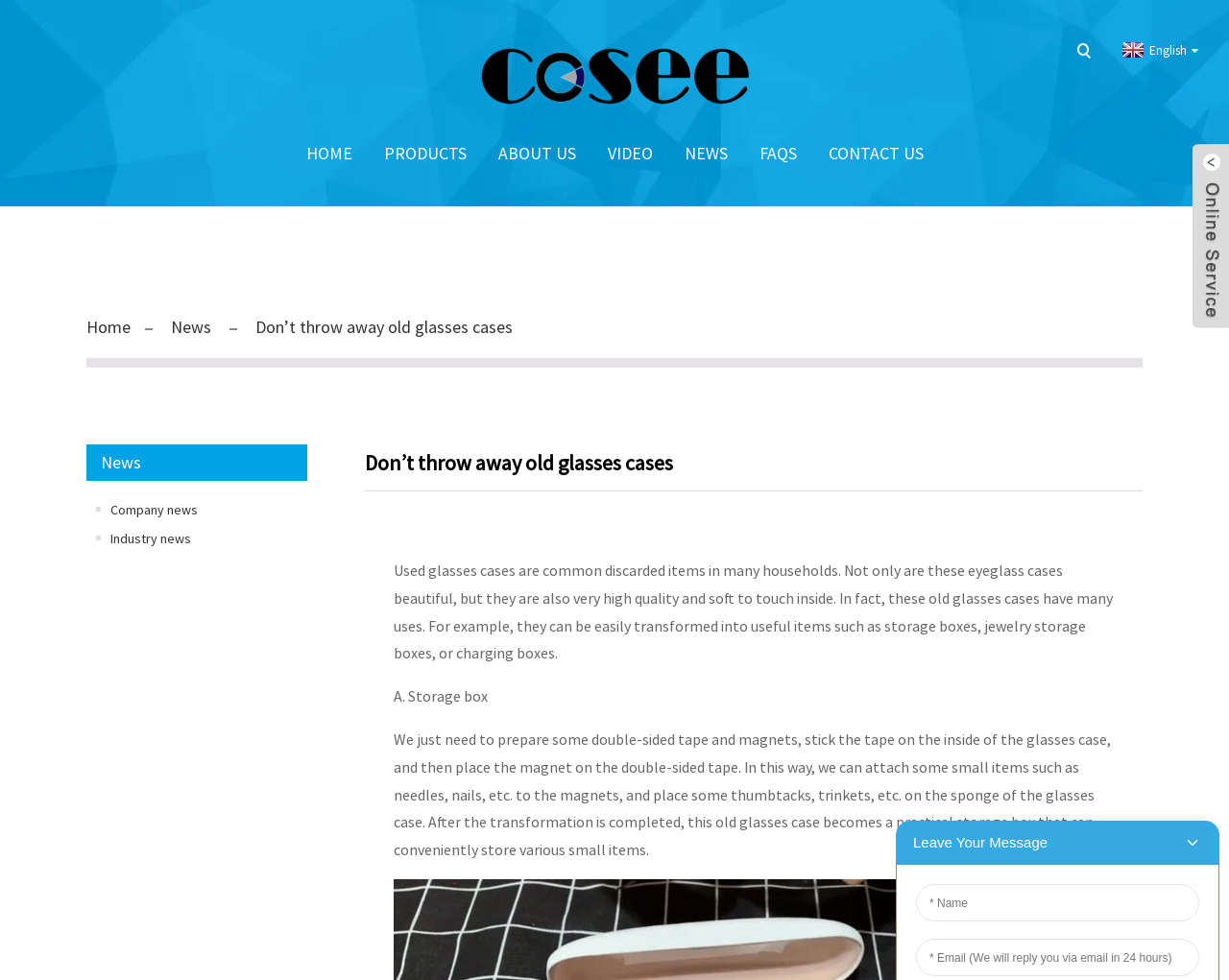Provide a brief response to the question using a single word or phrase: 
What can old glasses cases be transformed into?

Storage boxes, jewelry storage boxes, or charging boxes